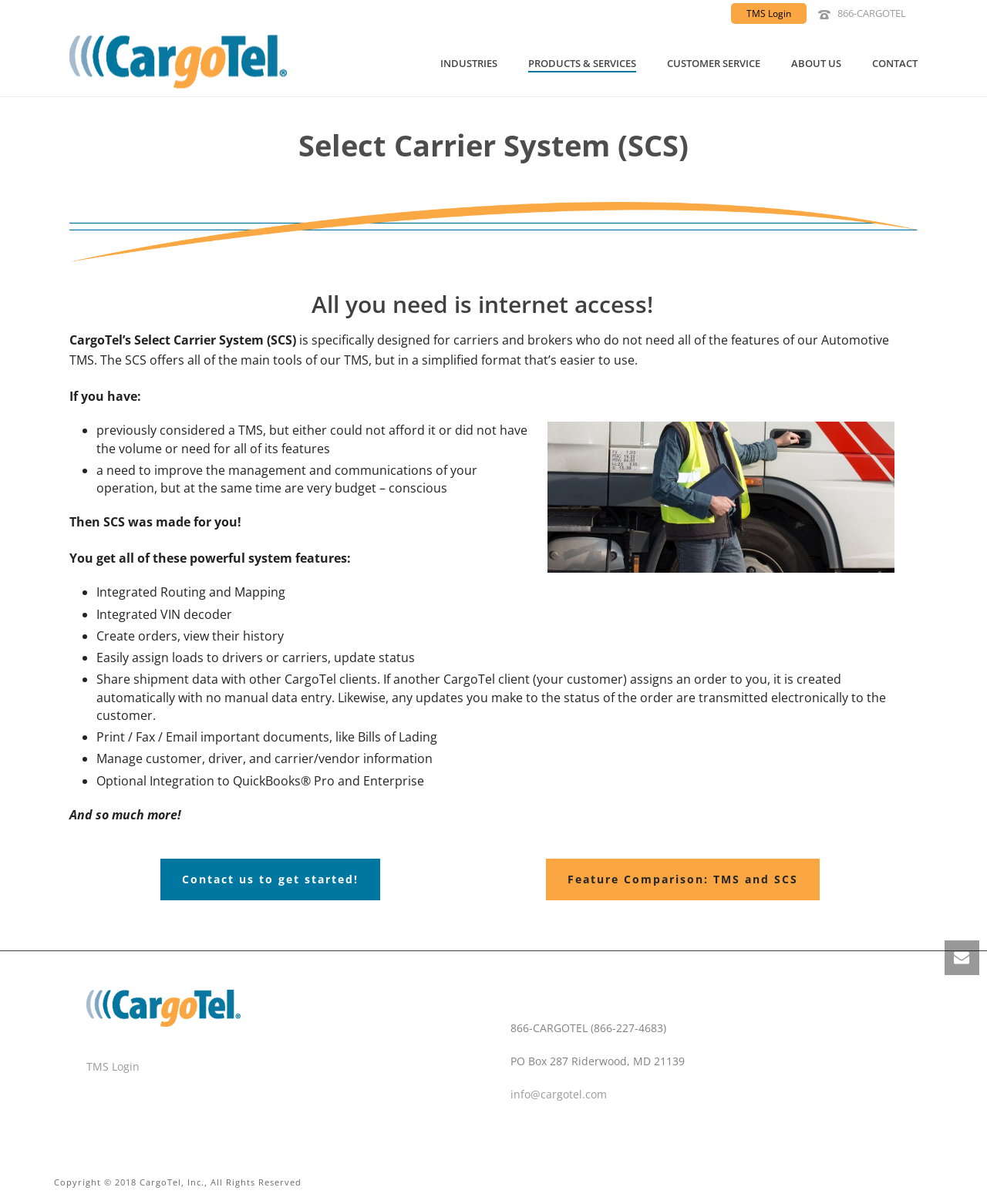Kindly provide the bounding box coordinates of the section you need to click on to fulfill the given instruction: "Click the CONTACT link".

[0.868, 0.045, 0.945, 0.06]